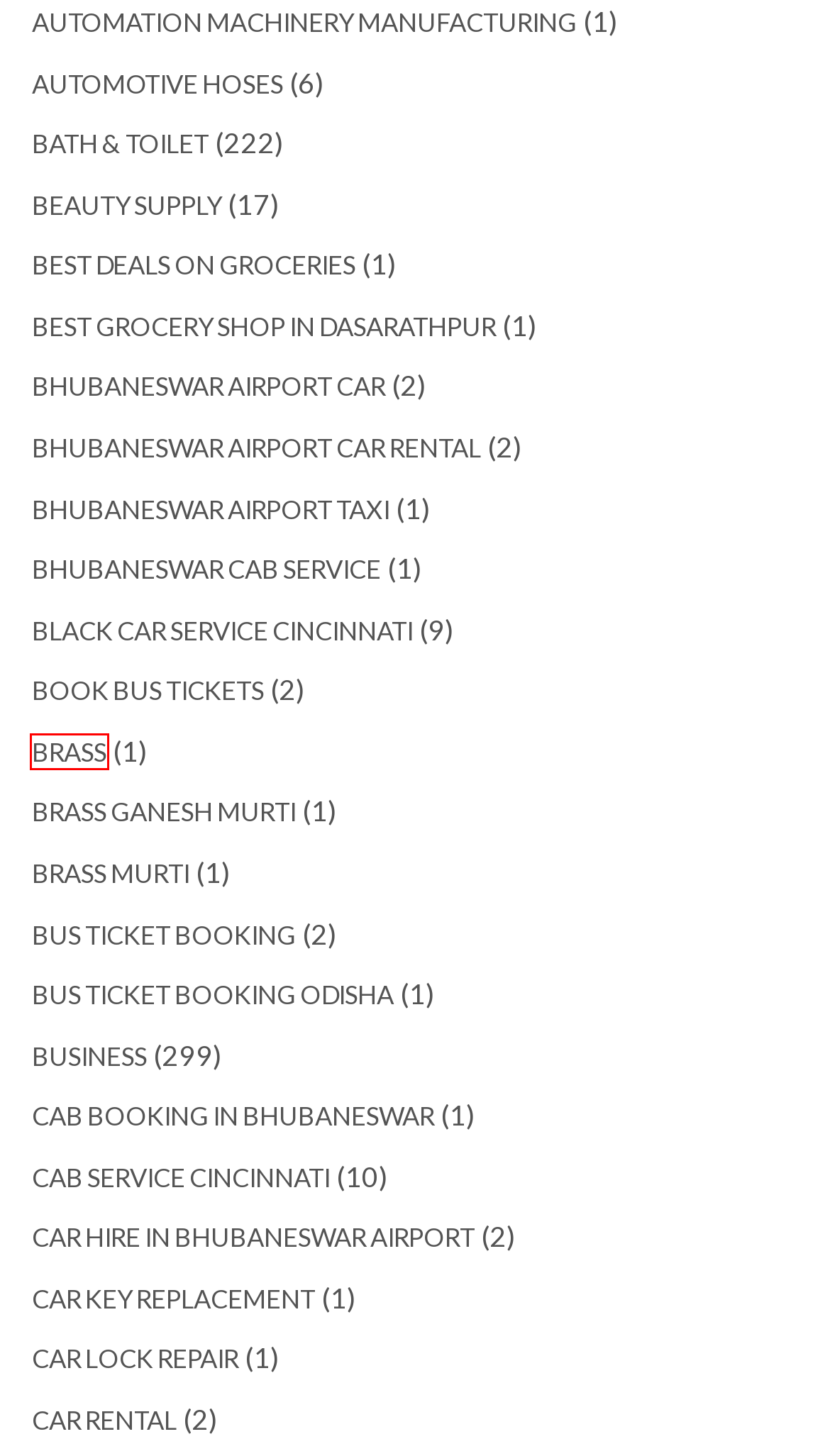You are looking at a screenshot of a webpage with a red bounding box around an element. Determine the best matching webpage description for the new webpage resulting from clicking the element in the red bounding box. Here are the descriptions:
A. Bath & Toilet Archives - Home Experts Blogger
B. Automotive Hoses Archives - Home Experts Blogger
C. Best grocery shop in dasarathpur Archives - Home Experts Blogger
D. Cab Booking in Bhubaneswar Archives - Home Experts Blogger
E. Bhubaneswar Airport Car Archives - Home Experts Blogger
F. Bhubaneswar Cab Service Archives - Home Experts Blogger
G. Brass Archives - Home Experts Blogger
H. Best deals on groceries Archives - Home Experts Blogger

G